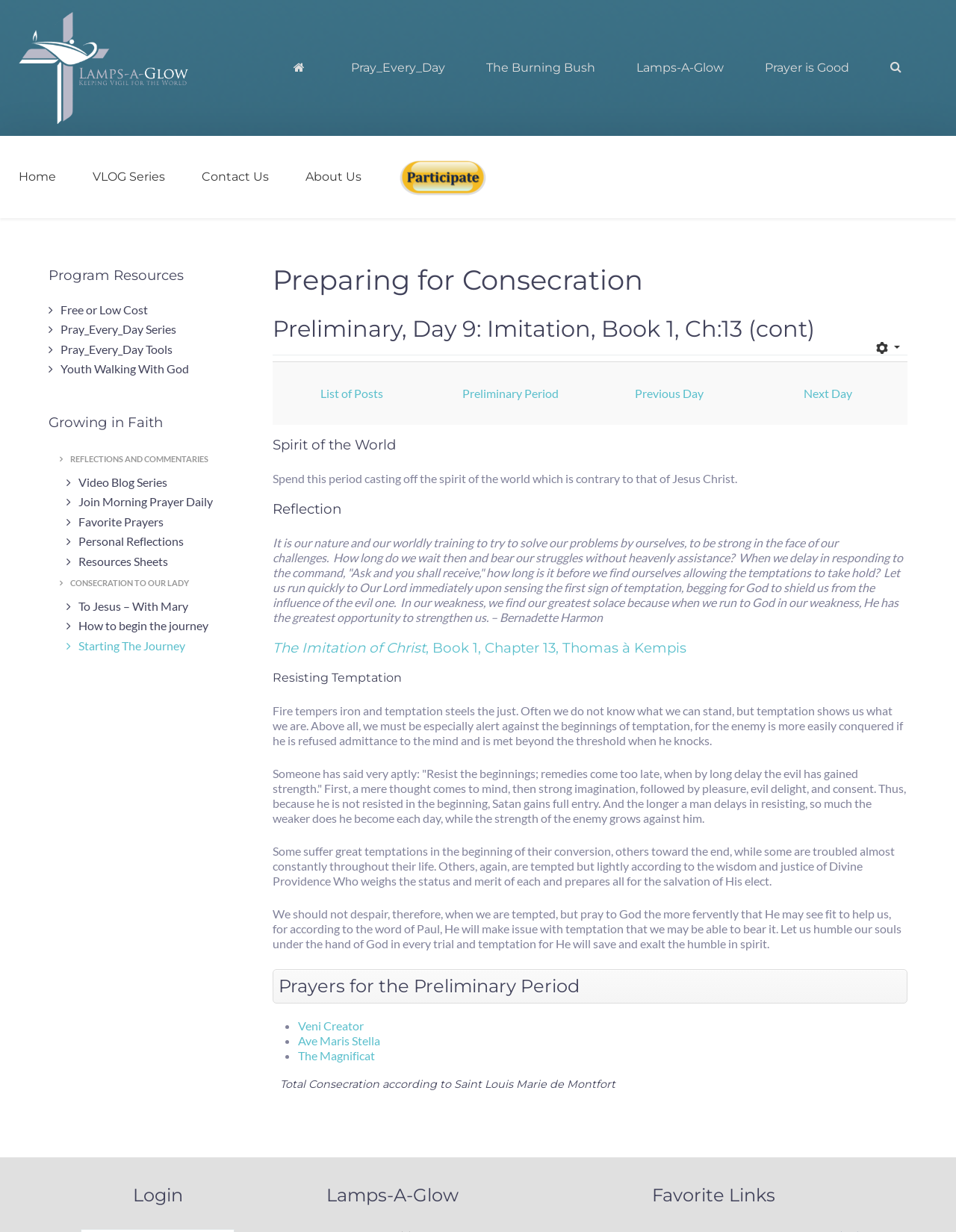Analyze and describe the webpage in a detailed narrative.

This webpage is dedicated to Catholic spirituality, specifically focusing on consecration to Jesus through Mary and the Imitation of Christ. The page is divided into several sections, with a prominent section at the top featuring a link to "Lamps a Glow" accompanied by an image.

Below this section, there is a navigation menu with links to "Home", "Pray Every Day", "The Burning Bush", "Lamps-A-Glow", "Prayer is Good", and a search icon. Another navigation menu is located below, with links to "Home", "VLOG Series", "Contact Us", "About Us", and "Participate", accompanied by an image.

The main content of the page is divided into three columns. The left column features a heading "Program Resources" with links to various resources, including "Free or Low Cost", "Pray Every Day Series", "Pray Every Day Tools", and "Youth Walking With God". Below this, there is a heading "Growing in Faith" with links to "Video Blog Series", "Join Morning Prayer Daily", "Favorite Prayers", "Personal Reflections", and "Resources Sheets".

The middle column features a heading "CONSECRATION TO OUR LADY" with links to "To Jesus – With Mary", "How to begin the journey", and "Starting The Journey". Below this, there is a long article with several headings, including "Preparing for Consecration", "Preliminary, Day 9: Imitation, Book 1, Ch:13 (cont)", "Spirit of the World", "Reflection", "The Imitation of Christ, Book 1, Chapter 13, Thomas à Kempis", "Resisting Temptation", and "Prayers for the Preliminary Period". The article includes several paragraphs of text, discussing the importance of resisting temptation and seeking God's help in times of struggle.

The right column features a table with links to "List of Posts", "Preliminary Period", "Previous Day", and "Next Day". Below this, there is a button "User tools" with a dropdown menu.

At the bottom of the page, there are three headings: "Total Consecration according to Saint Louis Marie de Montfort", "Login", and "Lamps-A-Glow" with "Favorite Links".